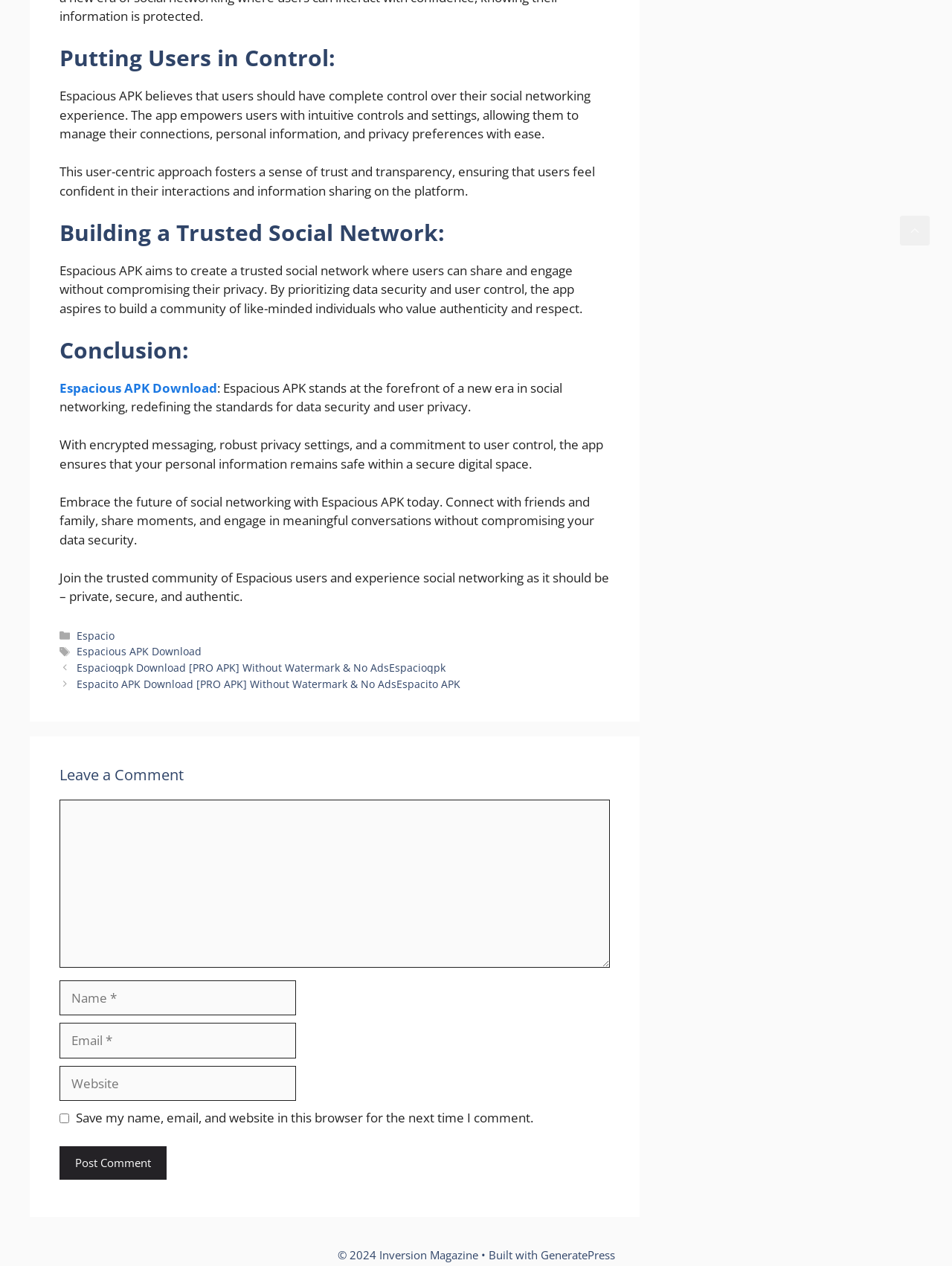What can users do on the Espacious APK platform?
Please give a detailed and thorough answer to the question, covering all relevant points.

According to the webpage, users can share moments and engage in meaningful conversations on the Espacious APK platform, which prioritizes data security and user control. This is mentioned in the sentence 'Embrace the future of social networking with Espacious APK today. Connect with friends and family, share moments, and engage in meaningful conversations without compromising your data security.'